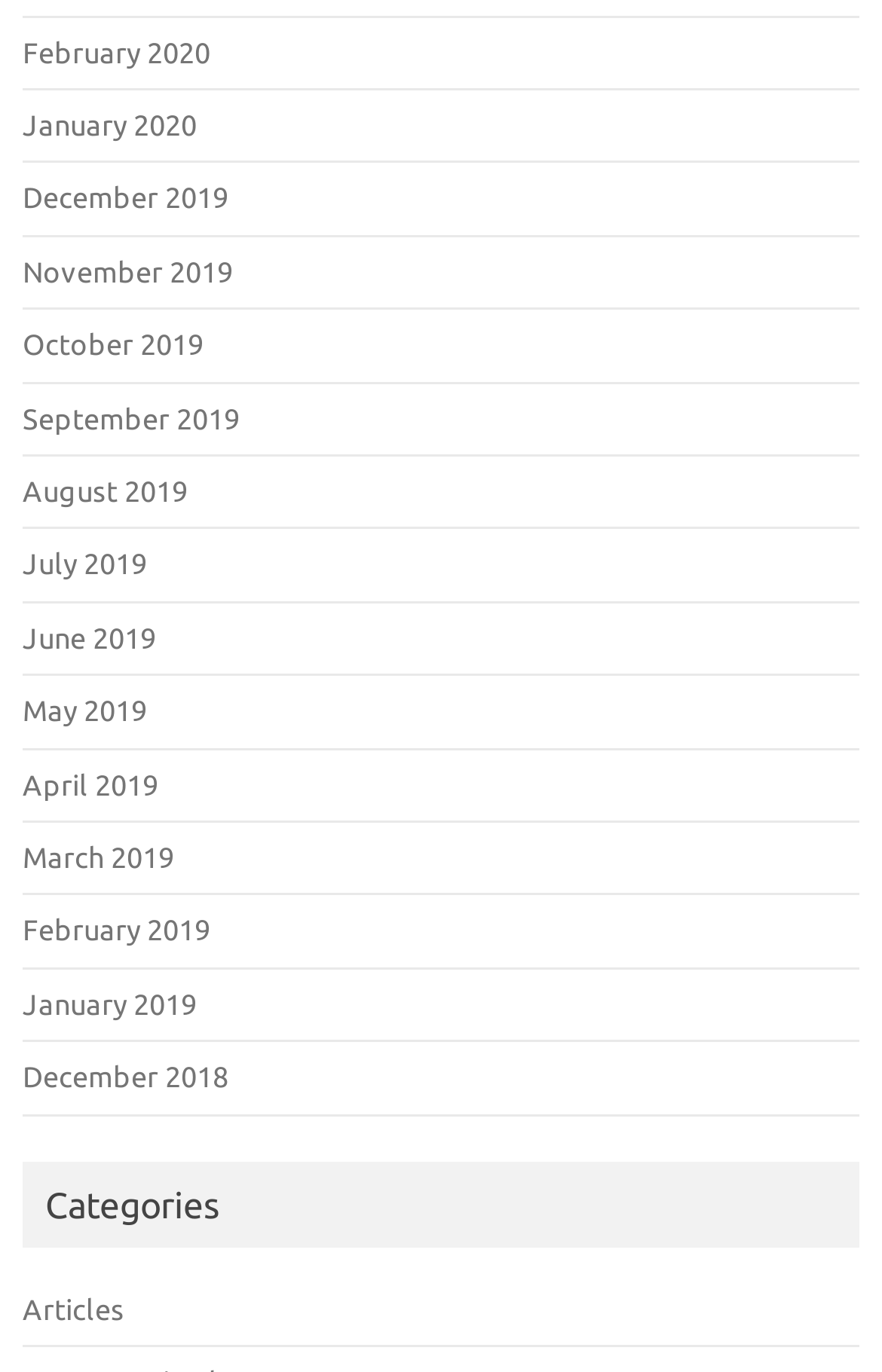Please analyze the image and give a detailed answer to the question:
What is the position of the 'Categories' label on the webpage?

By examining the bounding box coordinates of the 'Categories' label, I found that its y1 and y2 values are 0.863 and 0.892, respectively, which indicates that it is located at the bottom of the webpage.